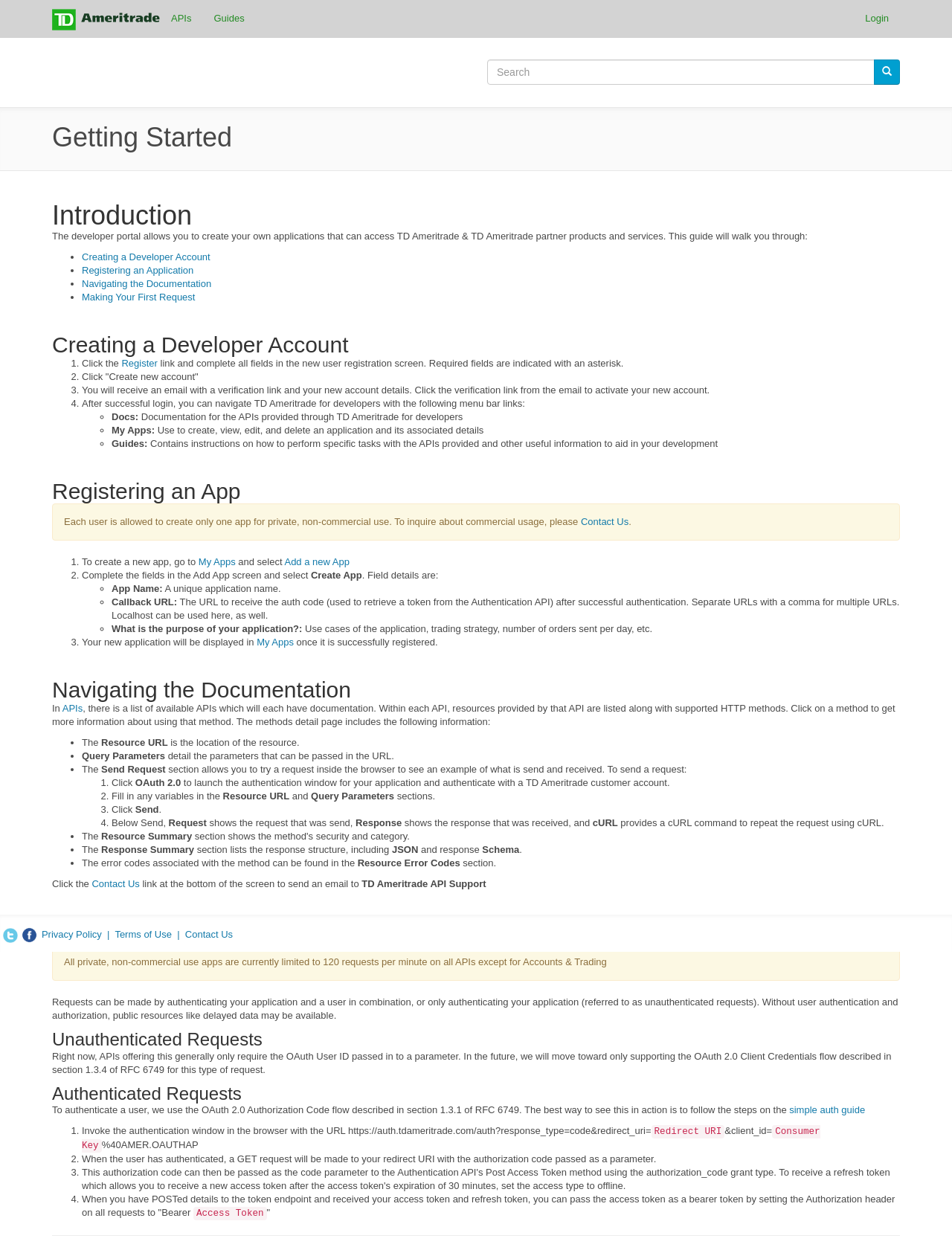Find the bounding box coordinates of the clickable region needed to perform the following instruction: "Read the 'Getting Started' guide". The coordinates should be provided as four float numbers between 0 and 1, i.e., [left, top, right, bottom].

[0.055, 0.098, 0.945, 0.122]